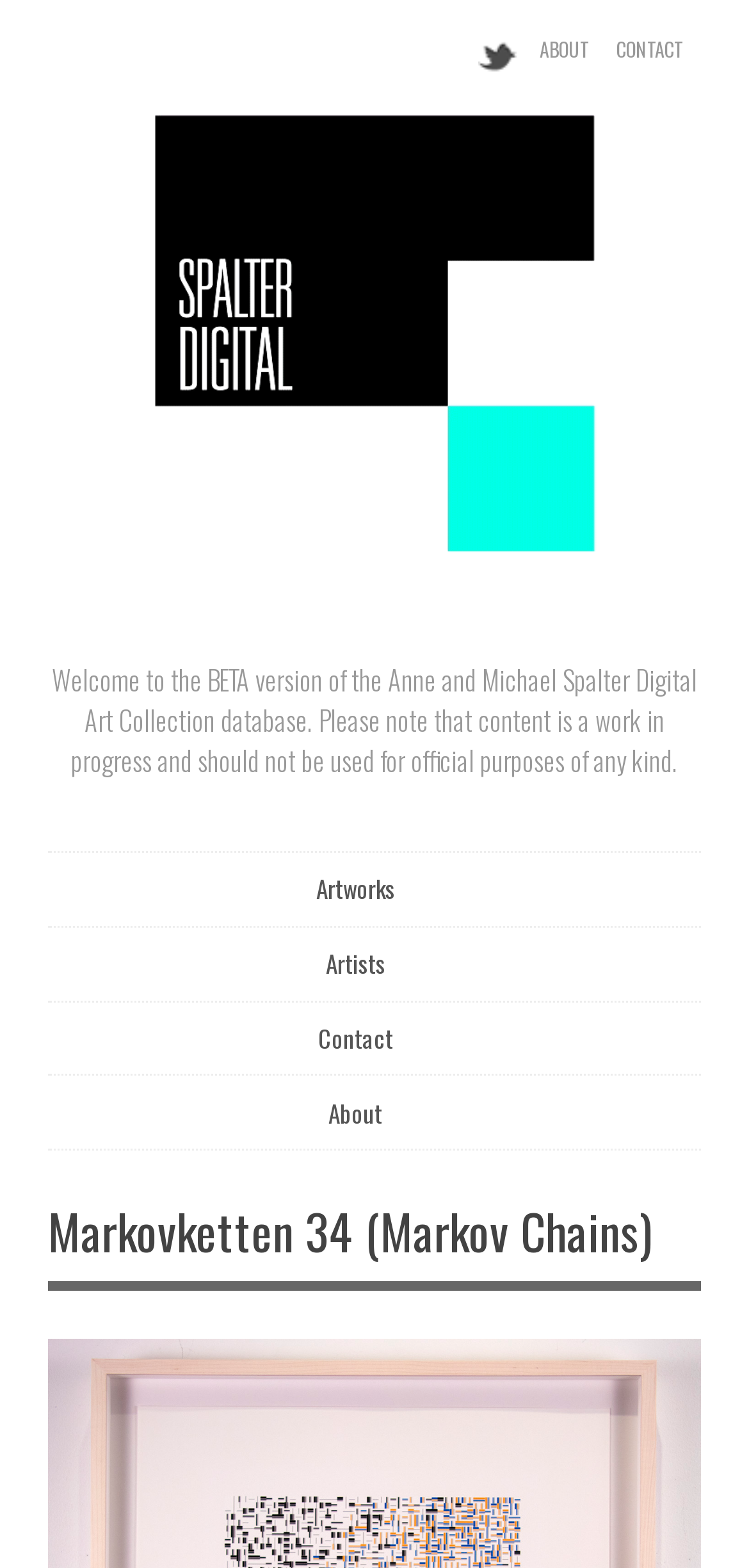How many social media links are there?
Answer the question using a single word or phrase, according to the image.

1